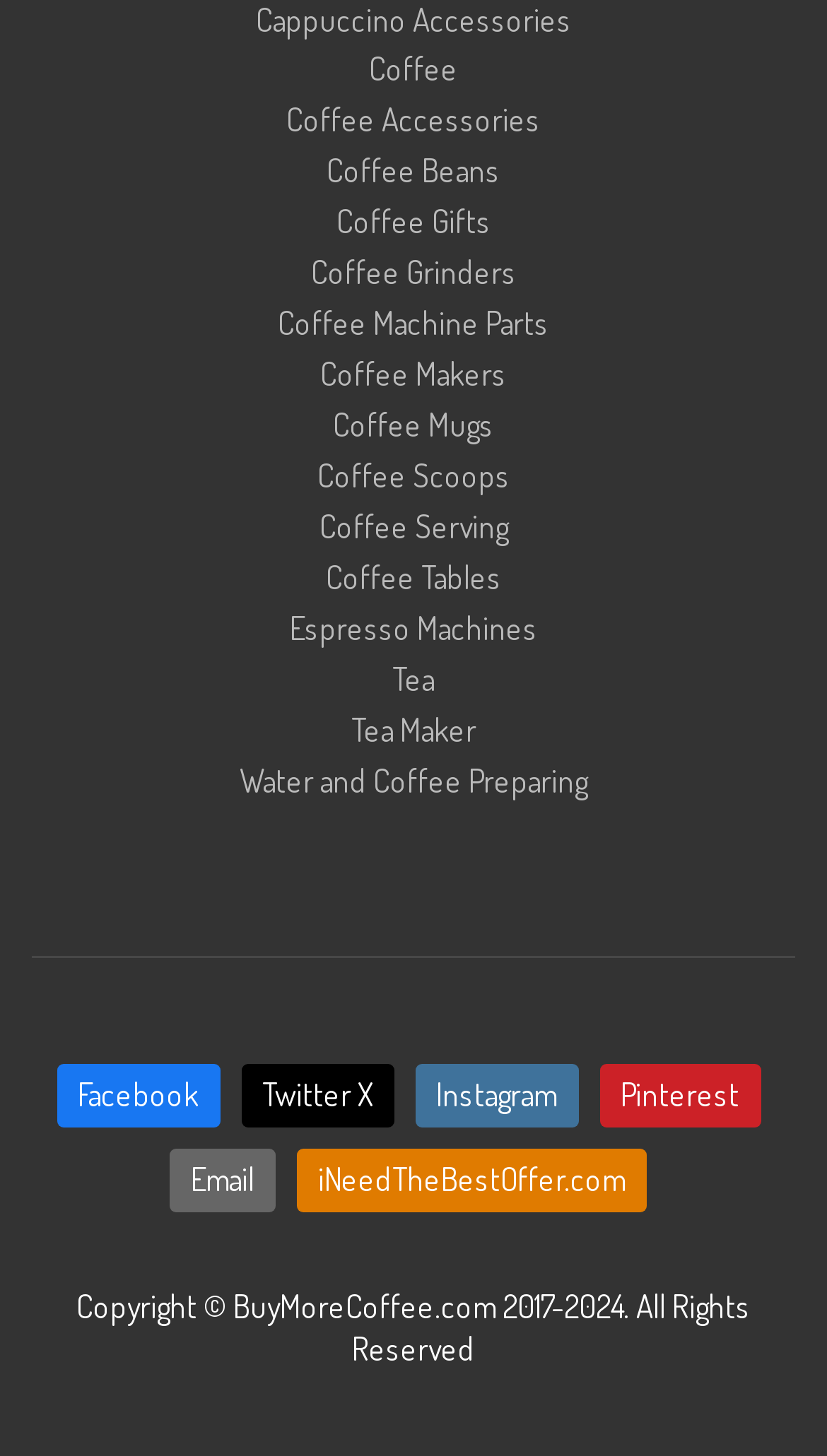How many types of coffee-related products are available on this website?
Provide a comprehensive and detailed answer to the question.

There are 12 types of coffee-related products available on this website, which can be seen from the links provided, including 'Coffee', 'Coffee Accessories', 'Coffee Beans', 'Coffee Gifts', 'Coffee Grinders', 'Coffee Machine Parts', 'Coffee Makers', 'Coffee Mugs', 'Coffee Scoops', 'Coffee Serving', 'Coffee Tables', and 'Espresso Machines'.